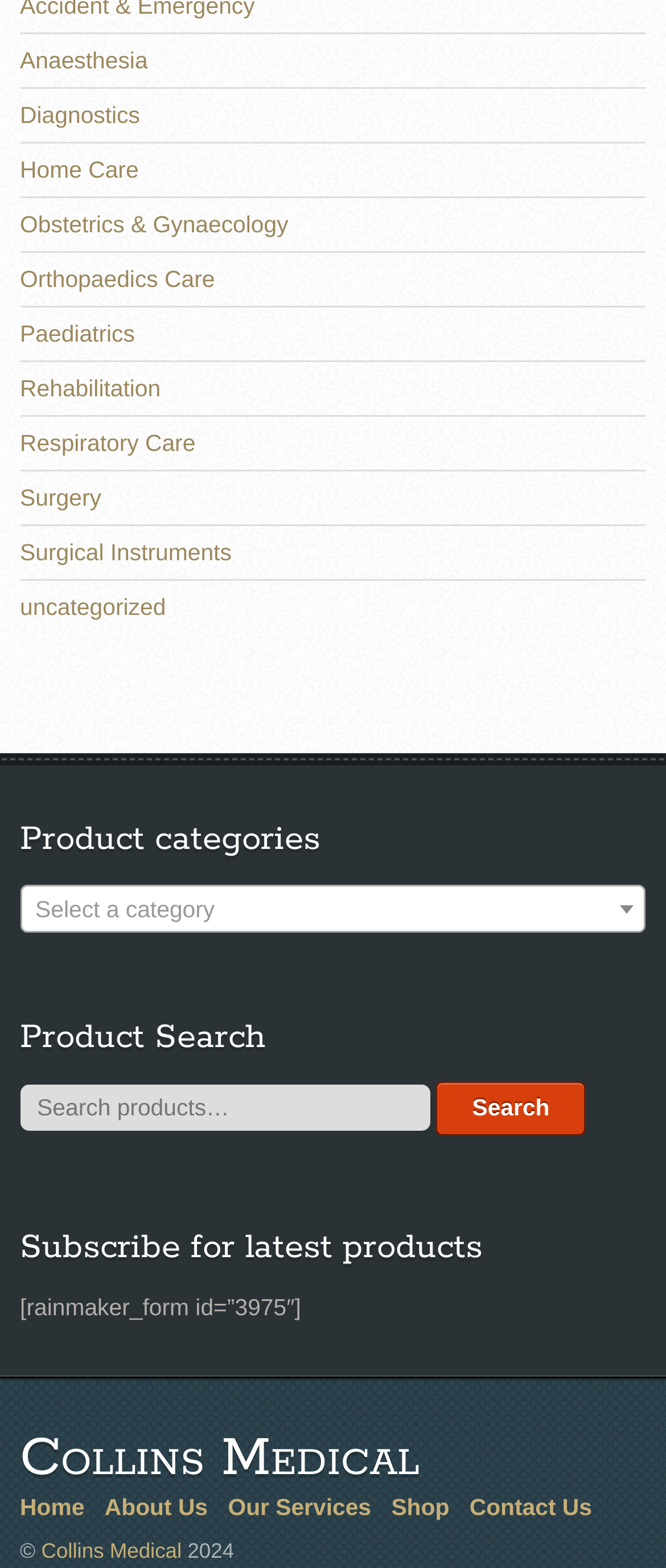Identify the bounding box coordinates of the part that should be clicked to carry out this instruction: "Search for products".

[0.03, 0.692, 0.645, 0.721]